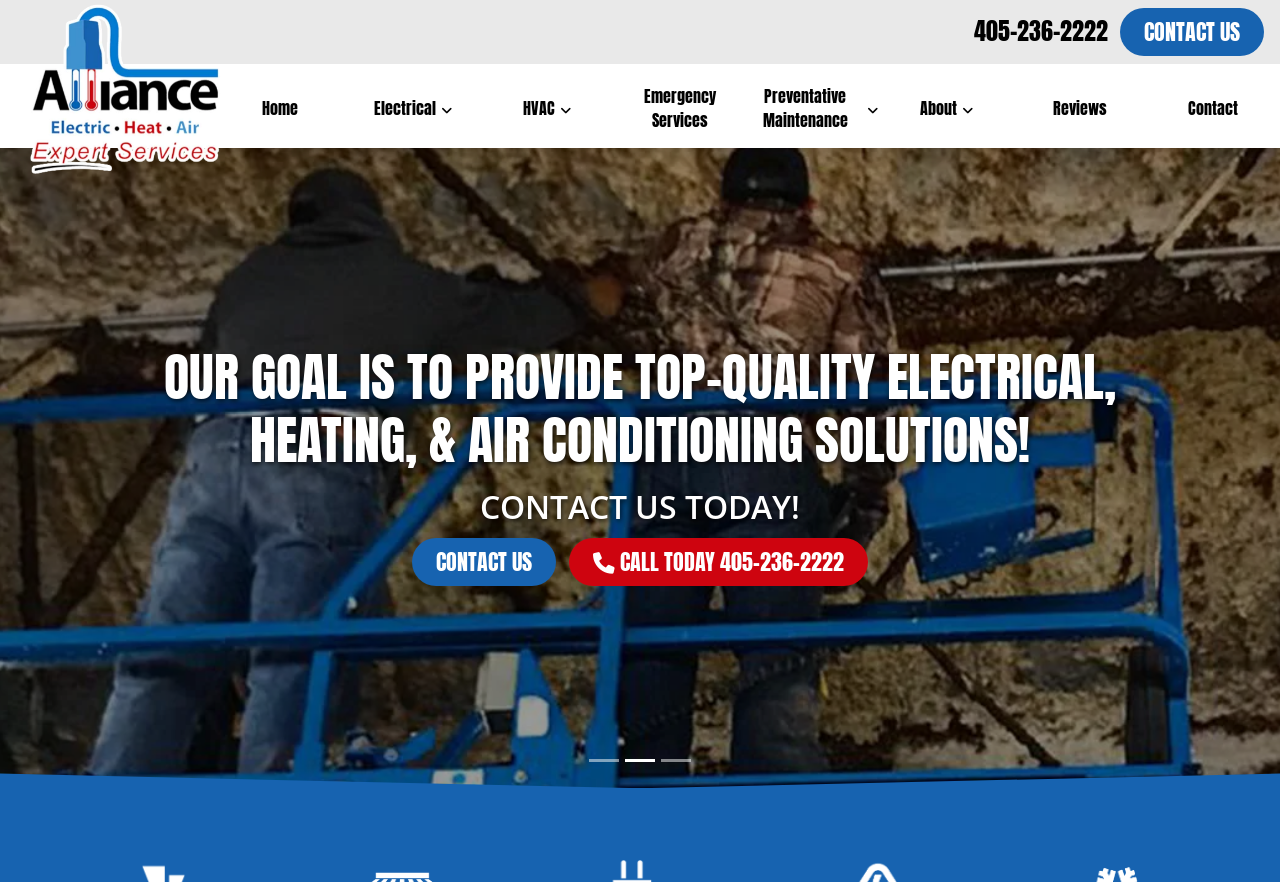Find the bounding box coordinates of the area to click in order to follow the instruction: "Navigate to the Home page".

[0.168, 0.091, 0.269, 0.155]